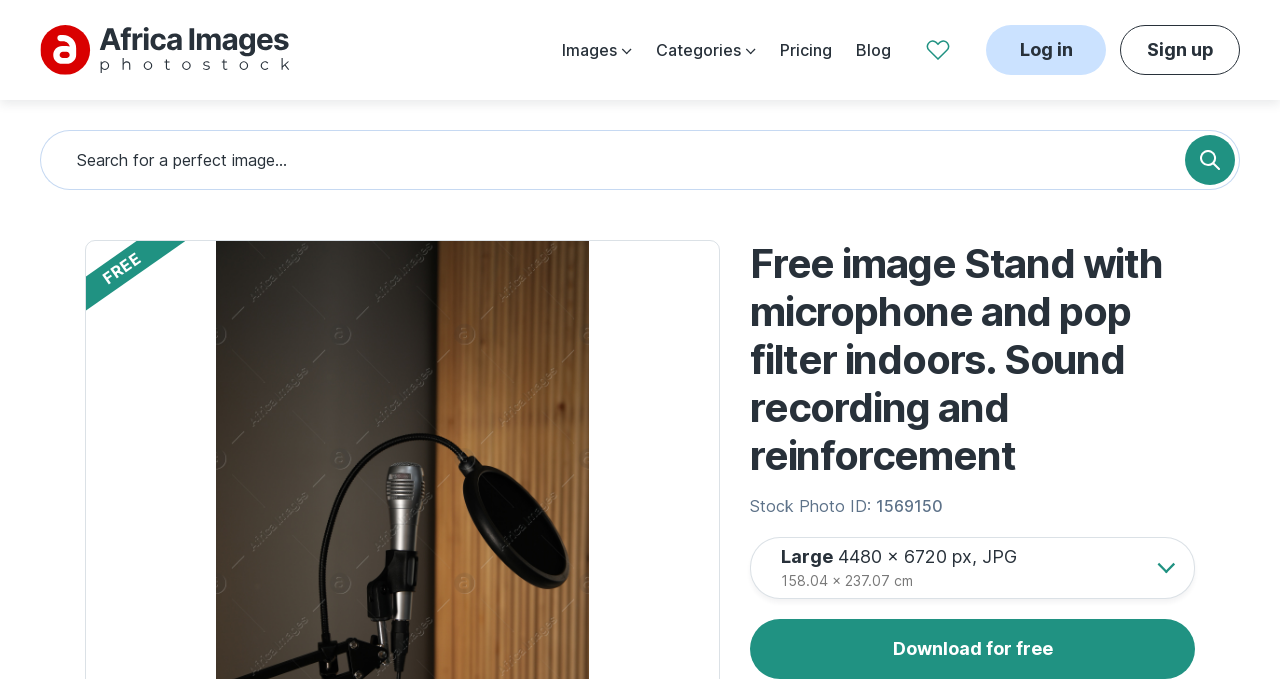How many buttons are there in the top-right corner of the page?
Please answer the question with as much detail and depth as you can.

There are two buttons in the top-right corner of the page, namely 'Log in' and 'Sign up', which can be identified by their bounding box coordinates and text content.